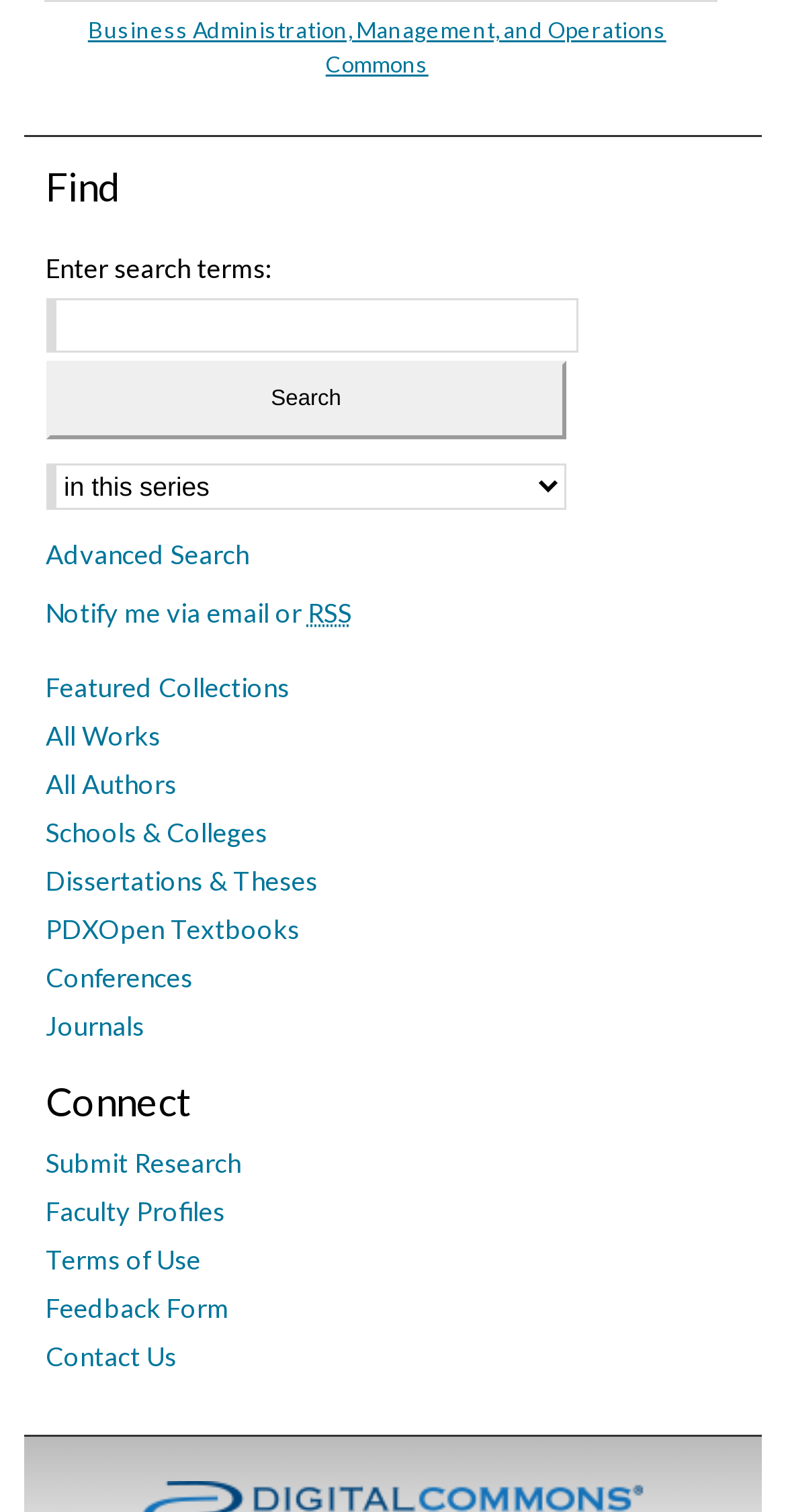Please identify the bounding box coordinates of the area I need to click to accomplish the following instruction: "Contact Us".

[0.058, 0.863, 0.942, 0.885]